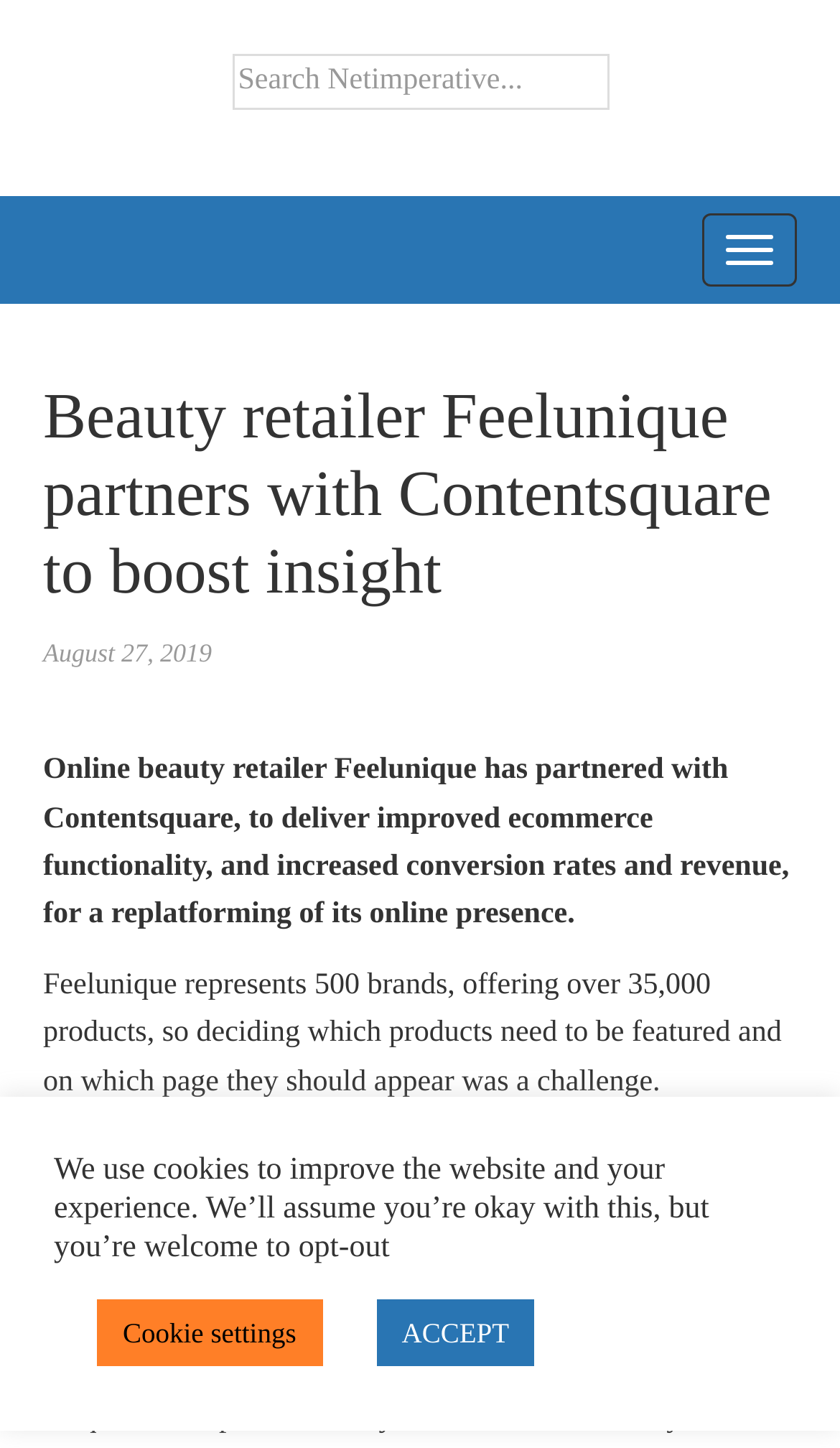Generate a comprehensive description of the webpage.

The webpage is about a news article titled "Beauty retailer Feelunique partners with Contentsquare to boost insight". At the top of the page, there is a search bar with a search box and a search button. The search box has a label "Search for:" and the search button has the text "SEARCH". 

Below the search bar, there is a toggle navigation button labeled "TOGGLE NAVIGATION". 

To the left of the toggle navigation button, there is a header section that contains the article title, a timestamp "Tuesday, August 27, 2019, 10:16 am", and a brief summary of the article, which states that Feelunique has partnered with Contentsquare to improve ecommerce functionality and increase conversion rates and revenue.

At the bottom of the page, there is a notification about cookies, stating that the website uses cookies to improve the user experience and providing options to opt-out. There are two buttons, "Cookie settings" and "ACCEPT", allowing users to customize their cookie preferences.